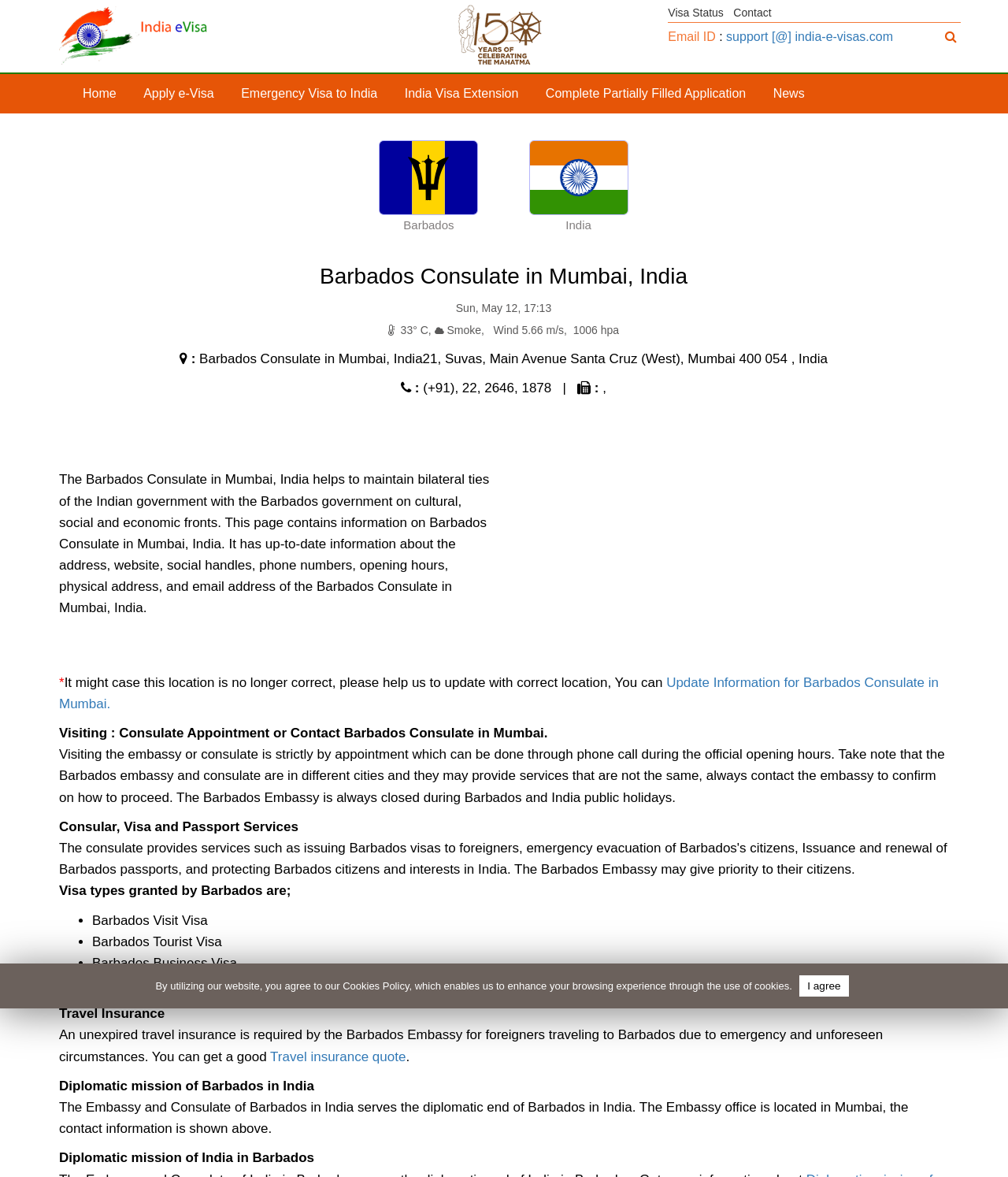Identify the bounding box for the described UI element. Provide the coordinates in (top-left x, top-left y, bottom-right x, bottom-right y) format with values ranging from 0 to 1: Travel insurance quote

[0.268, 0.891, 0.403, 0.904]